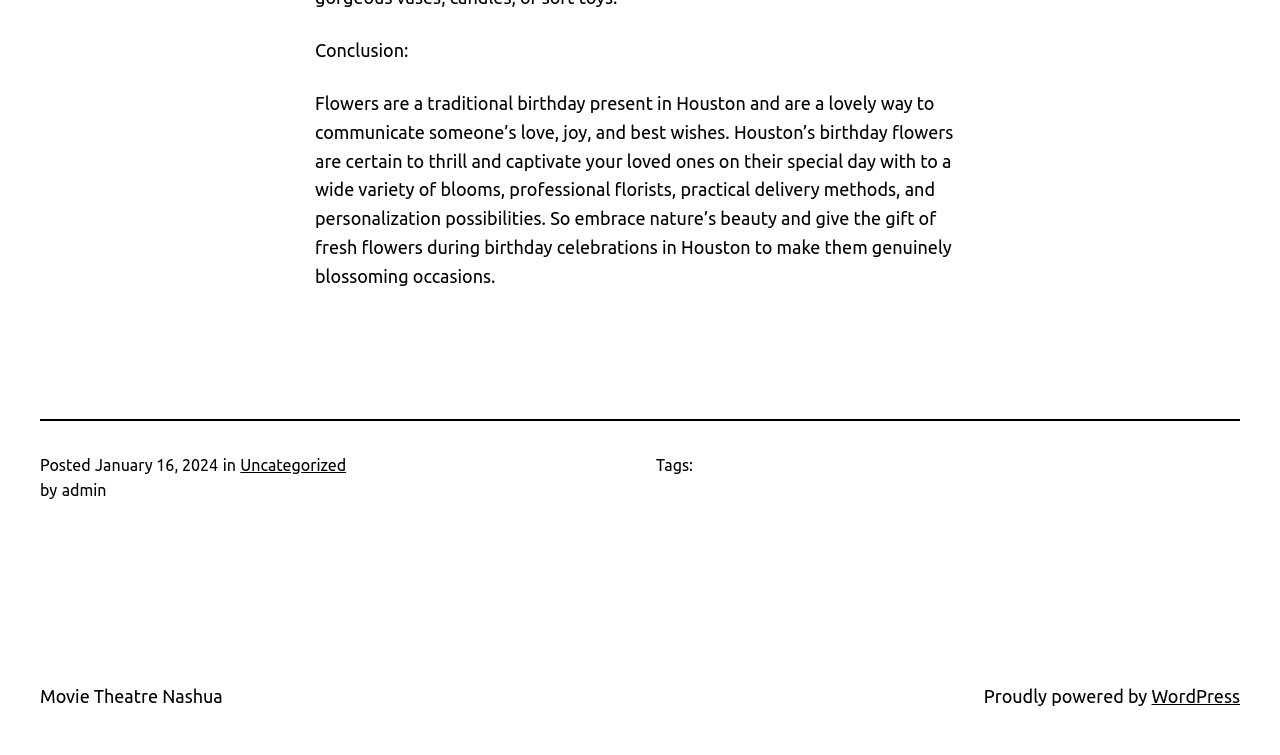Analyze the image and deliver a detailed answer to the question: What is the topic of the article?

The article is about birthday flowers in Houston, as indicated by the text 'Flowers are a traditional birthday present in Houston and are a lovely way to communicate someone’s love, joy, and best wishes.'